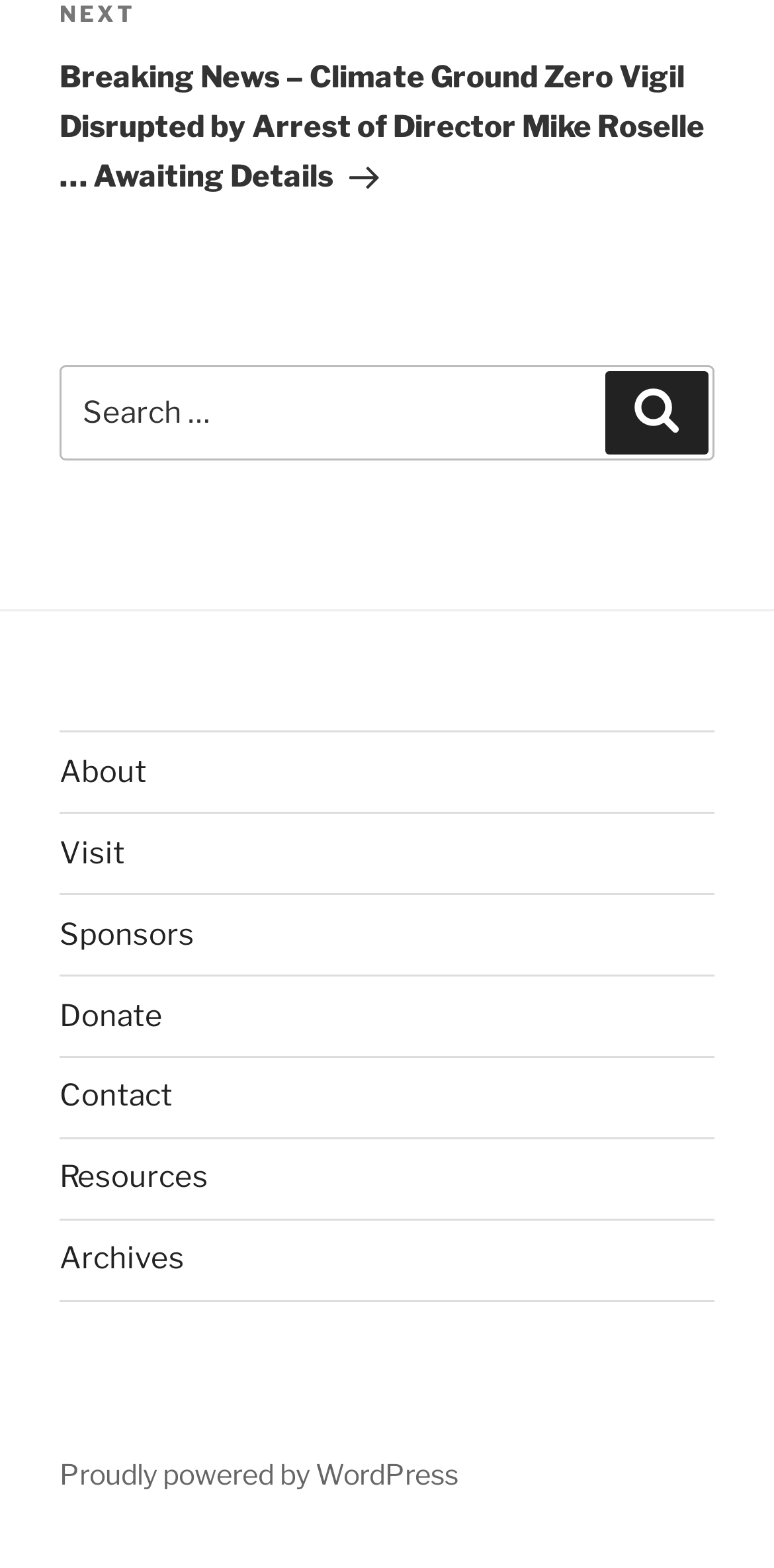Please identify the coordinates of the bounding box that should be clicked to fulfill this instruction: "Donate to the website".

[0.077, 0.636, 0.21, 0.659]